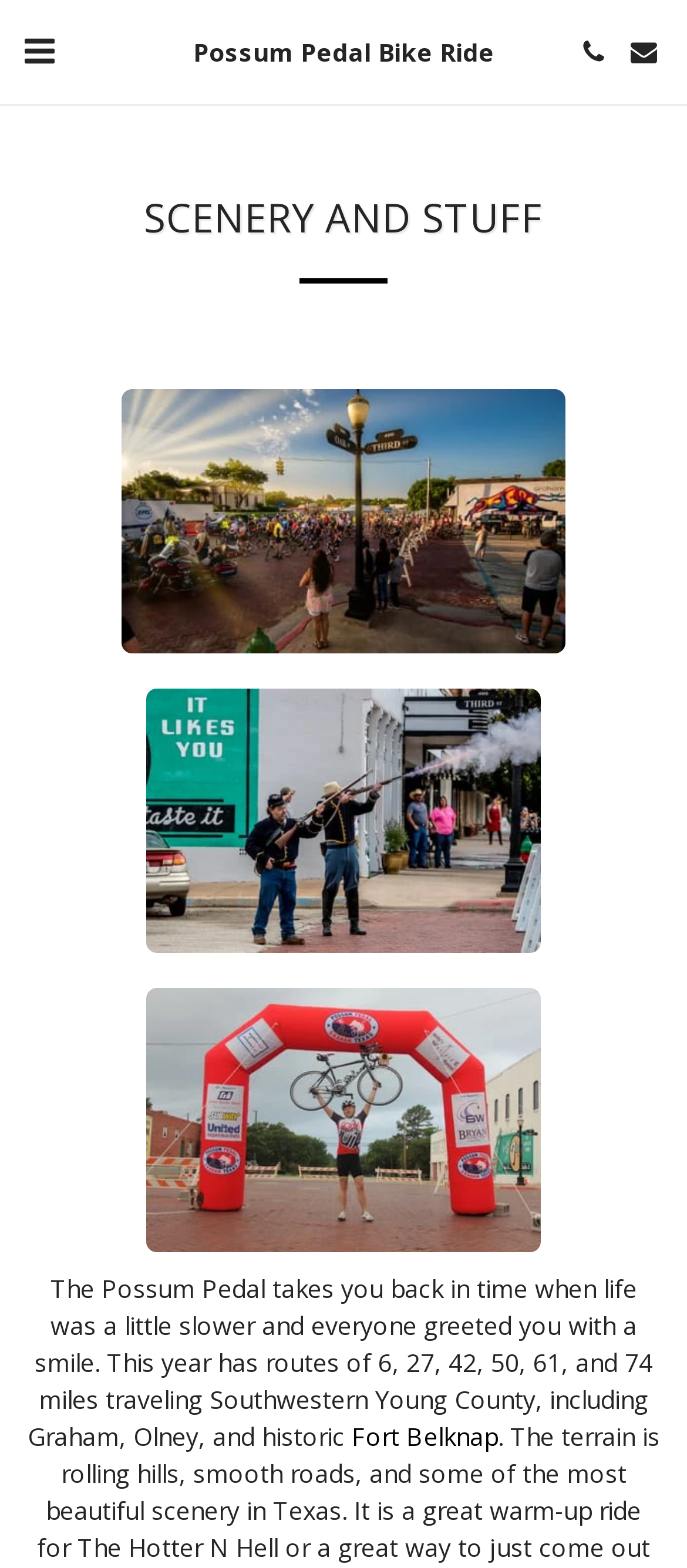Answer this question using a single word or a brief phrase:
How many routes are available for the Possum Pedal?

6 routes